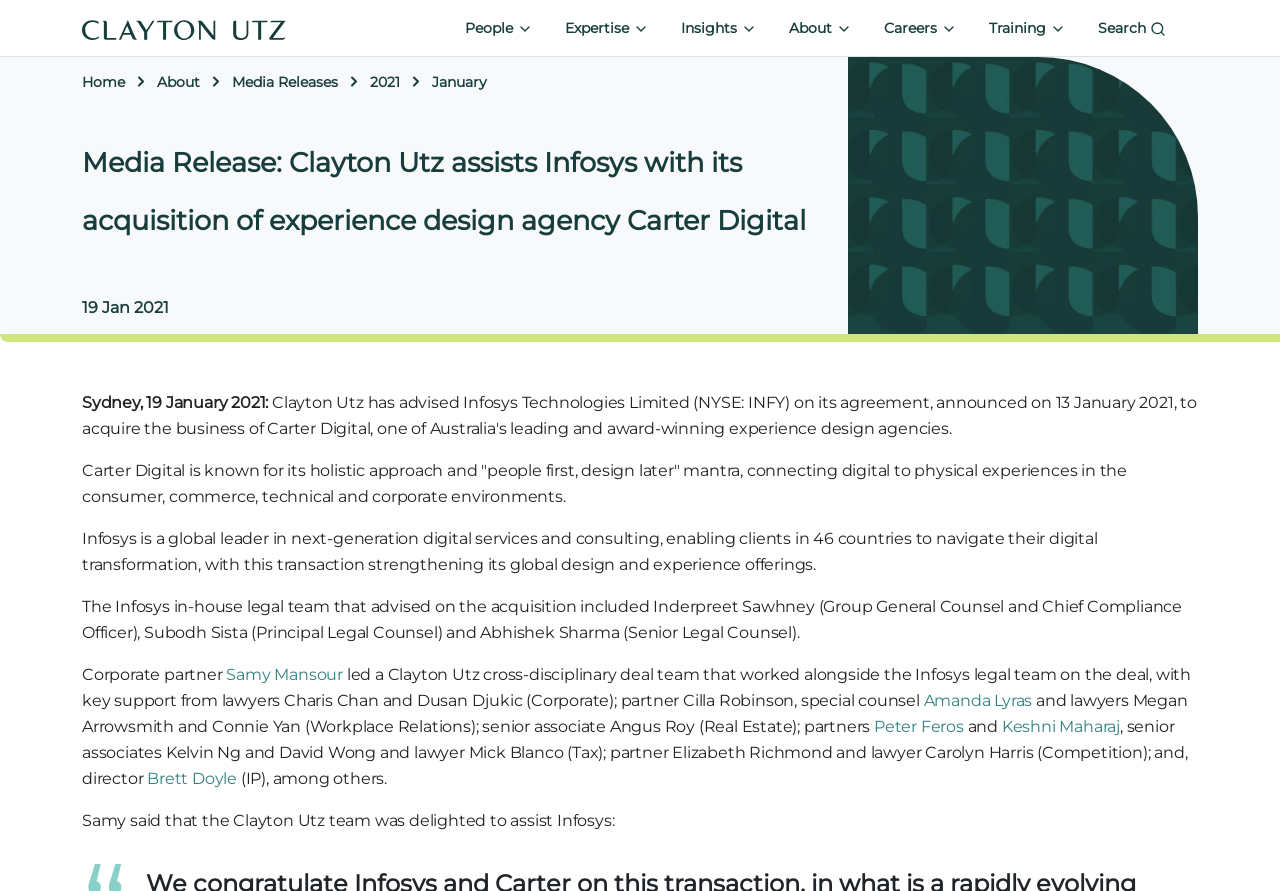Identify the bounding box coordinates of the section to be clicked to complete the task described by the following instruction: "Click the 'People' button". The coordinates should be four float numbers between 0 and 1, formatted as [left, top, right, bottom].

[0.357, 0.011, 0.423, 0.052]